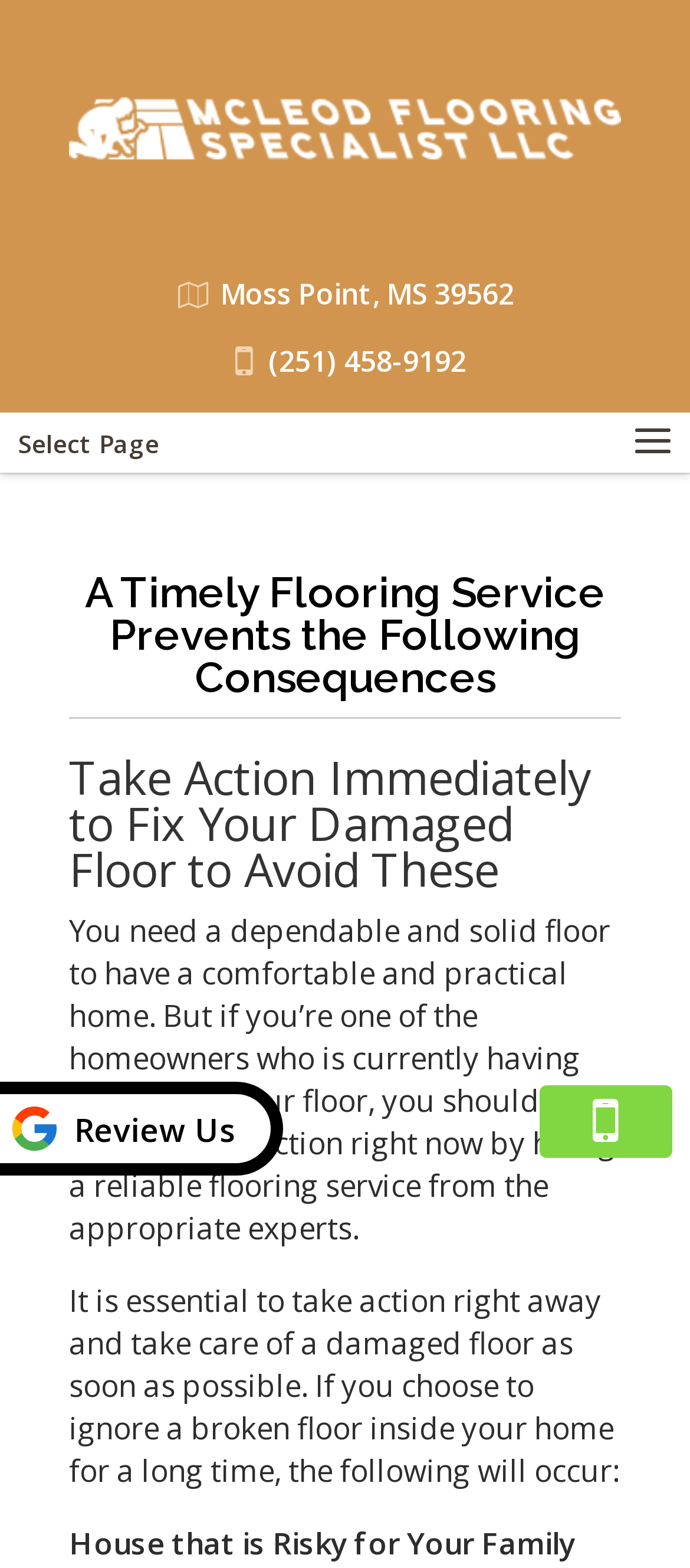Using the given element description, provide the bounding box coordinates (top-left x, top-left y, bottom-right x, bottom-right y) for the corresponding UI element in the screenshot: alt="McLeod Flooring Specialist LLC"

[0.1, 0.034, 0.9, 0.129]